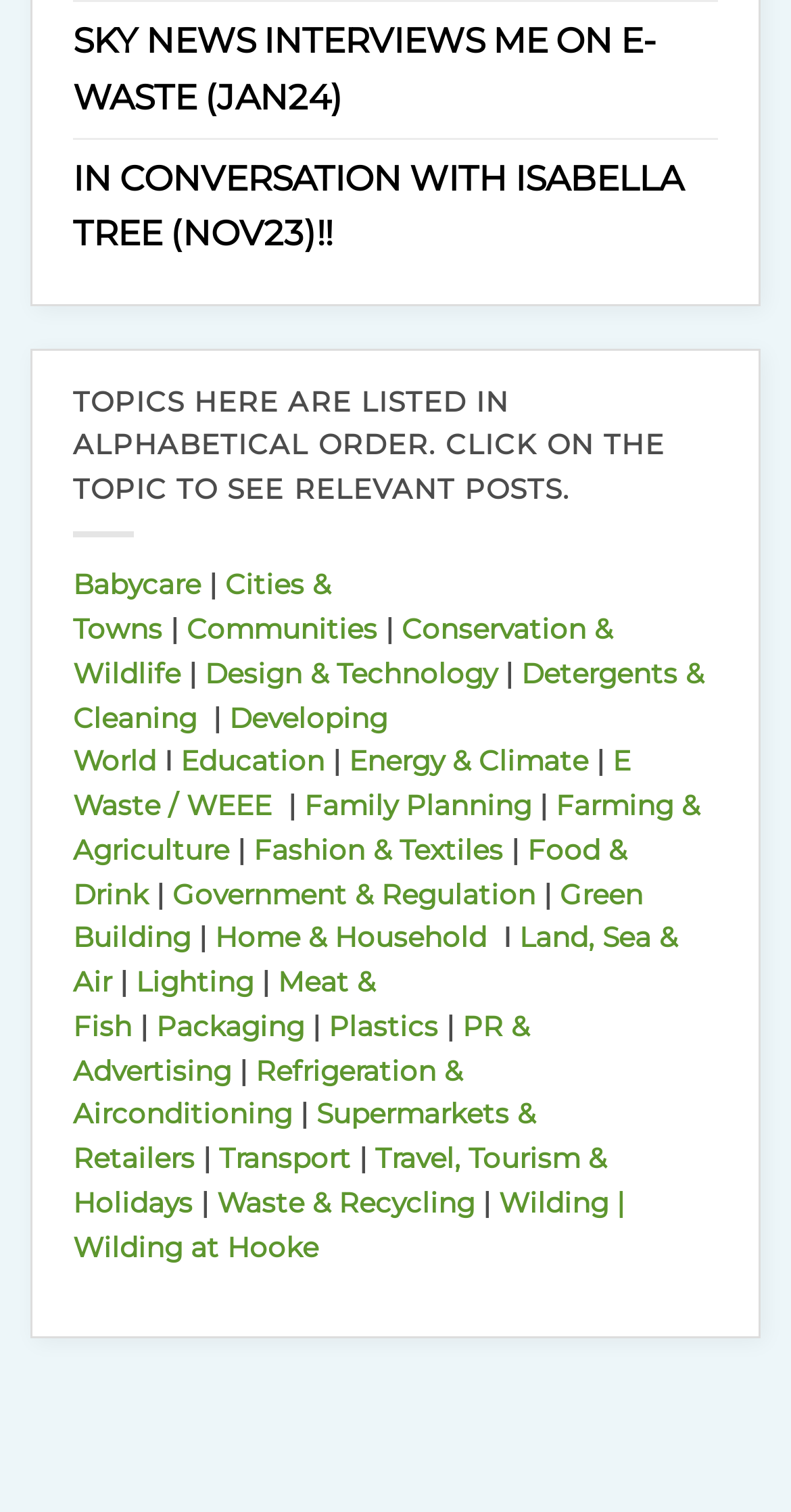What is the first topic listed on this webpage?
Using the image as a reference, answer with just one word or a short phrase.

Babycare